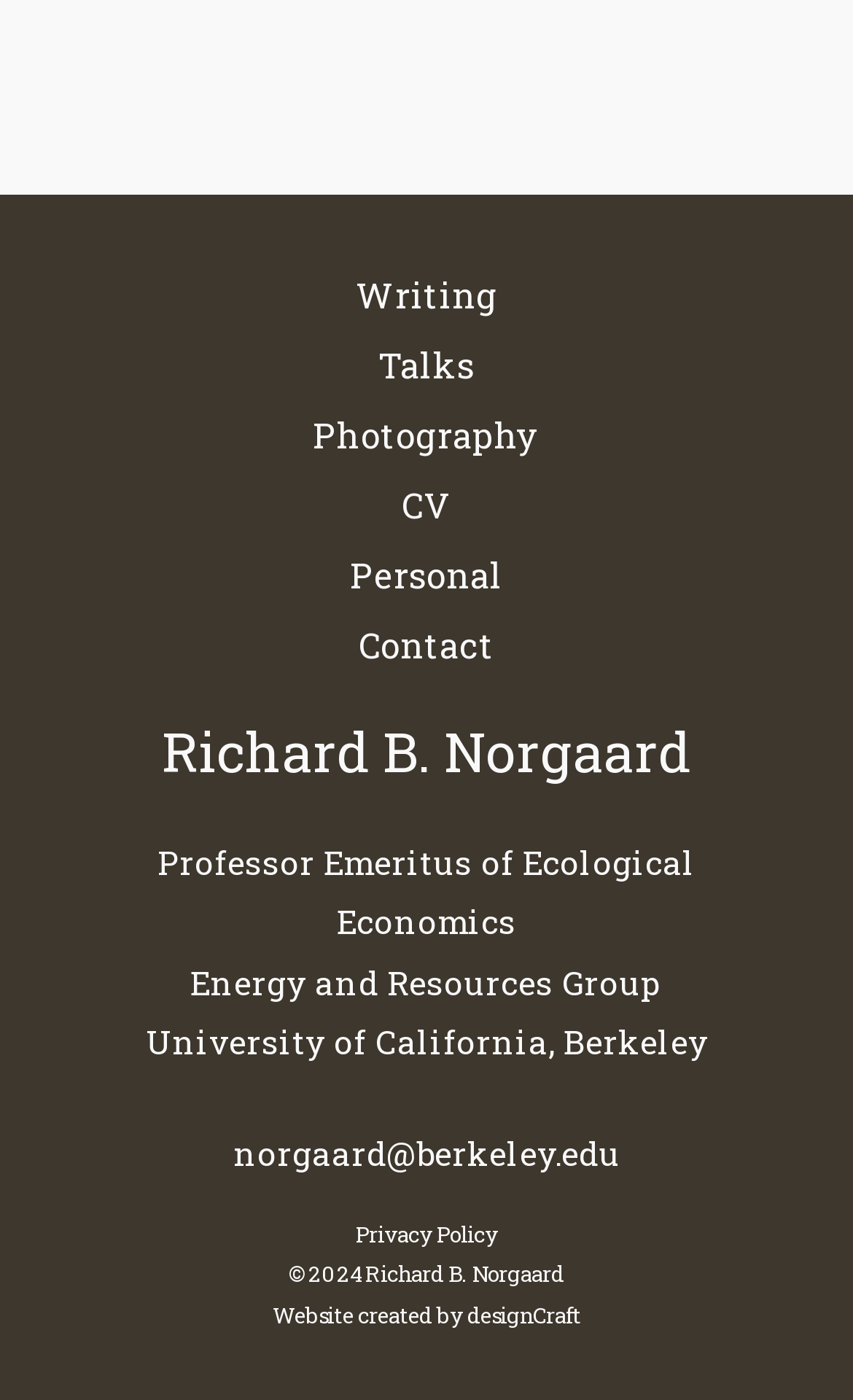Based on the image, please elaborate on the answer to the following question:
What is the year of the copyright on Richard B. Norgaard's website?

I found the text '© 2024 Richard B. Norgaard' on the webpage, which indicates the year of the copyright.